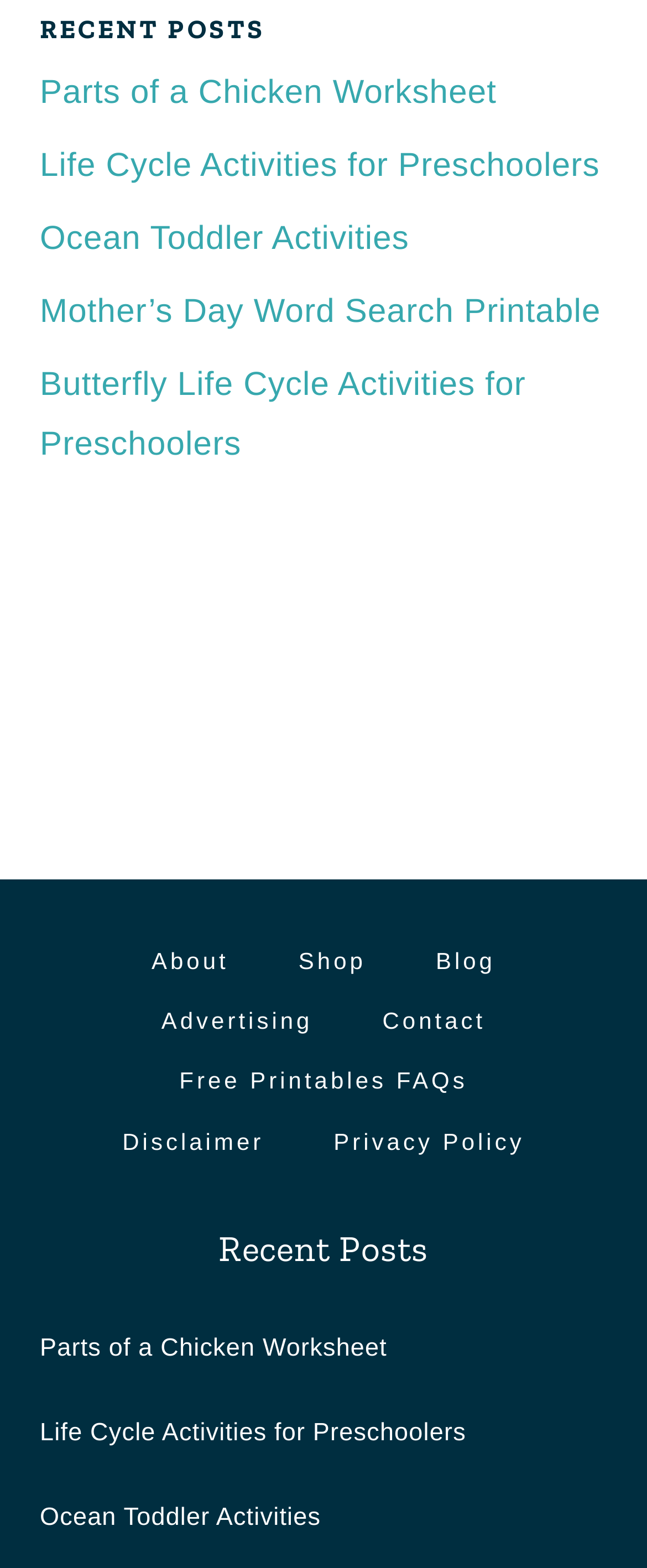Identify the bounding box coordinates of the region that needs to be clicked to carry out this instruction: "explore parts of a chicken worksheet". Provide these coordinates as four float numbers ranging from 0 to 1, i.e., [left, top, right, bottom].

[0.062, 0.048, 0.768, 0.071]